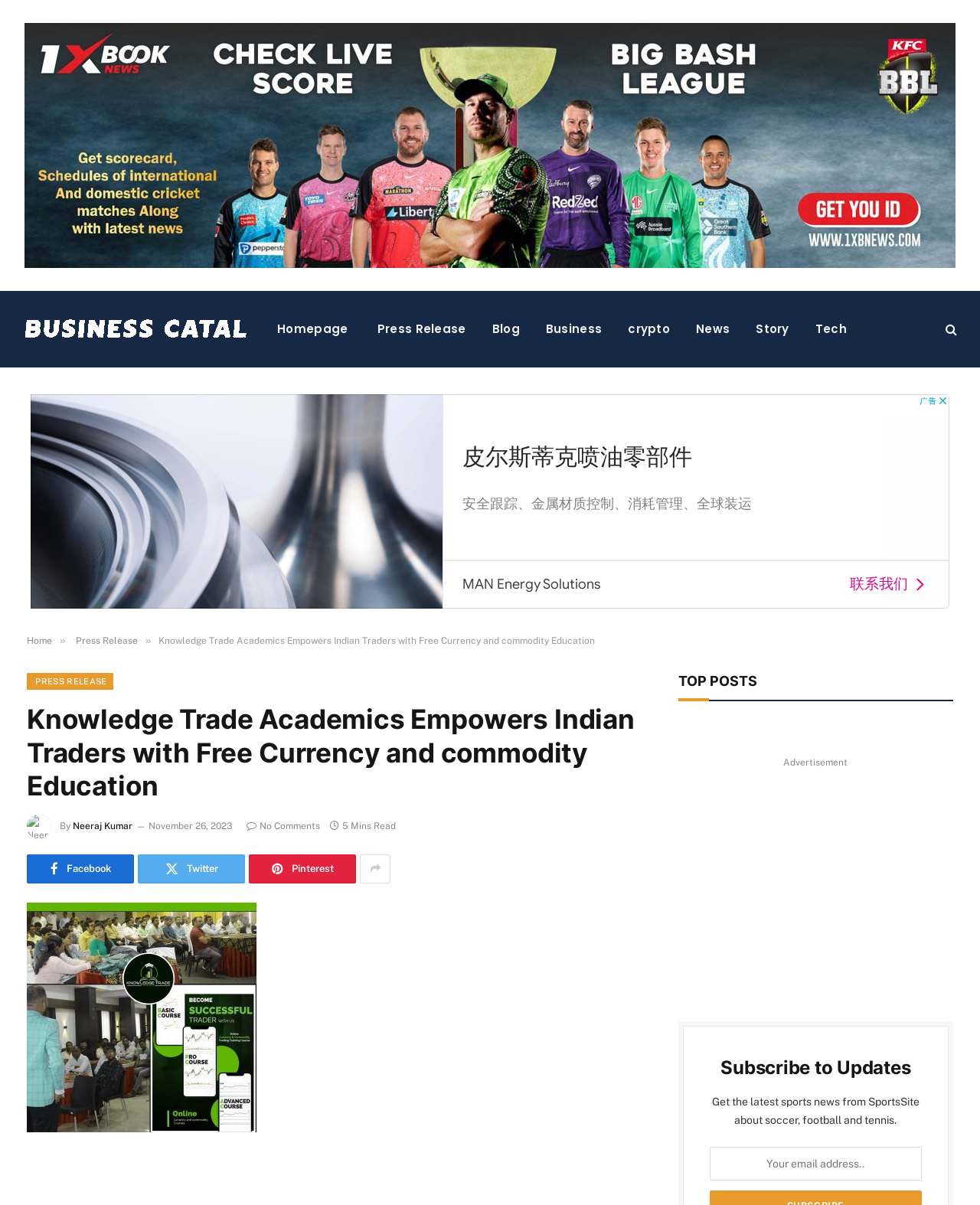Provide the bounding box coordinates of the area you need to click to execute the following instruction: "Share the article on Facebook".

[0.027, 0.709, 0.137, 0.733]